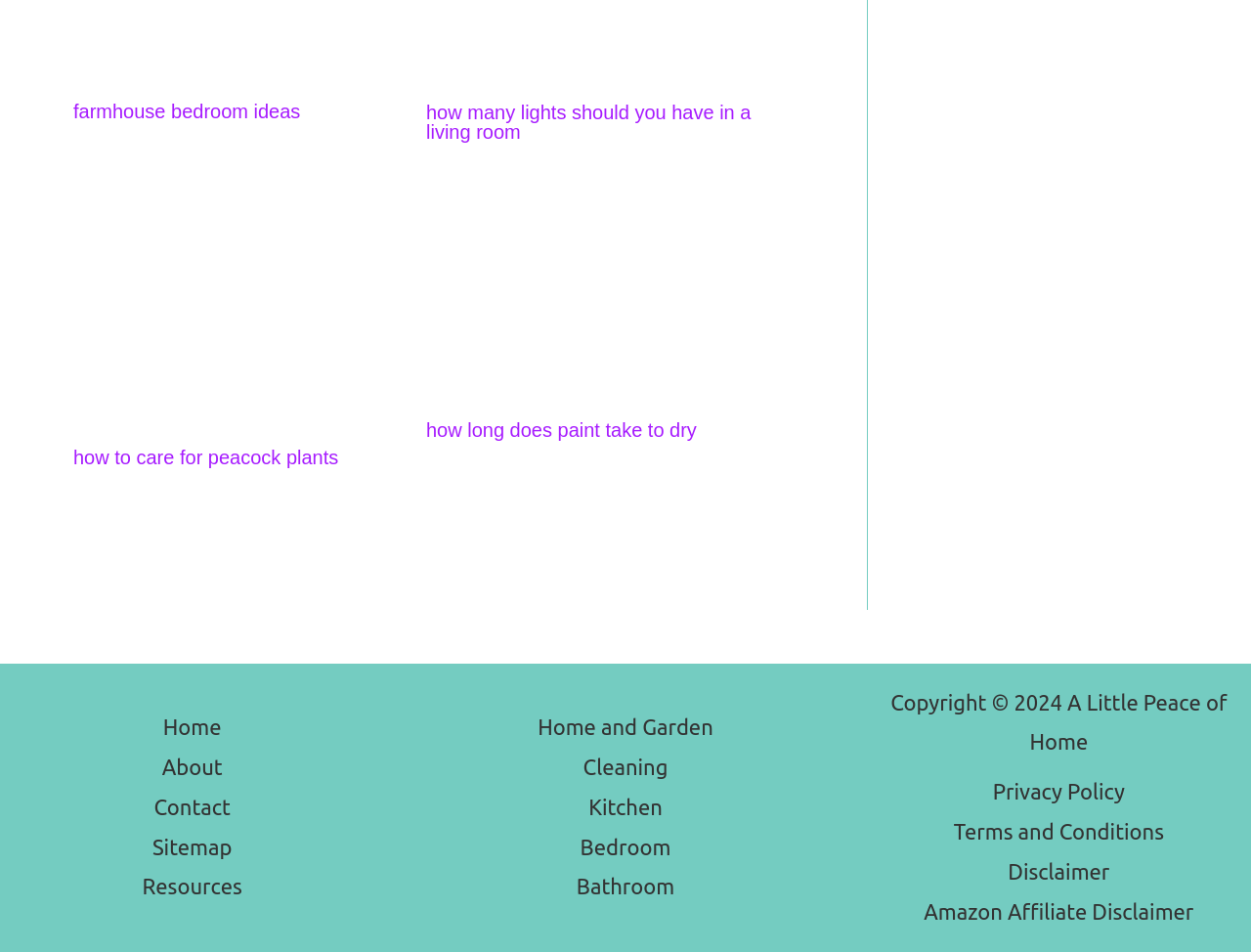Please find the bounding box coordinates of the element's region to be clicked to carry out this instruction: "View Home and Garden".

[0.43, 0.751, 0.57, 0.776]